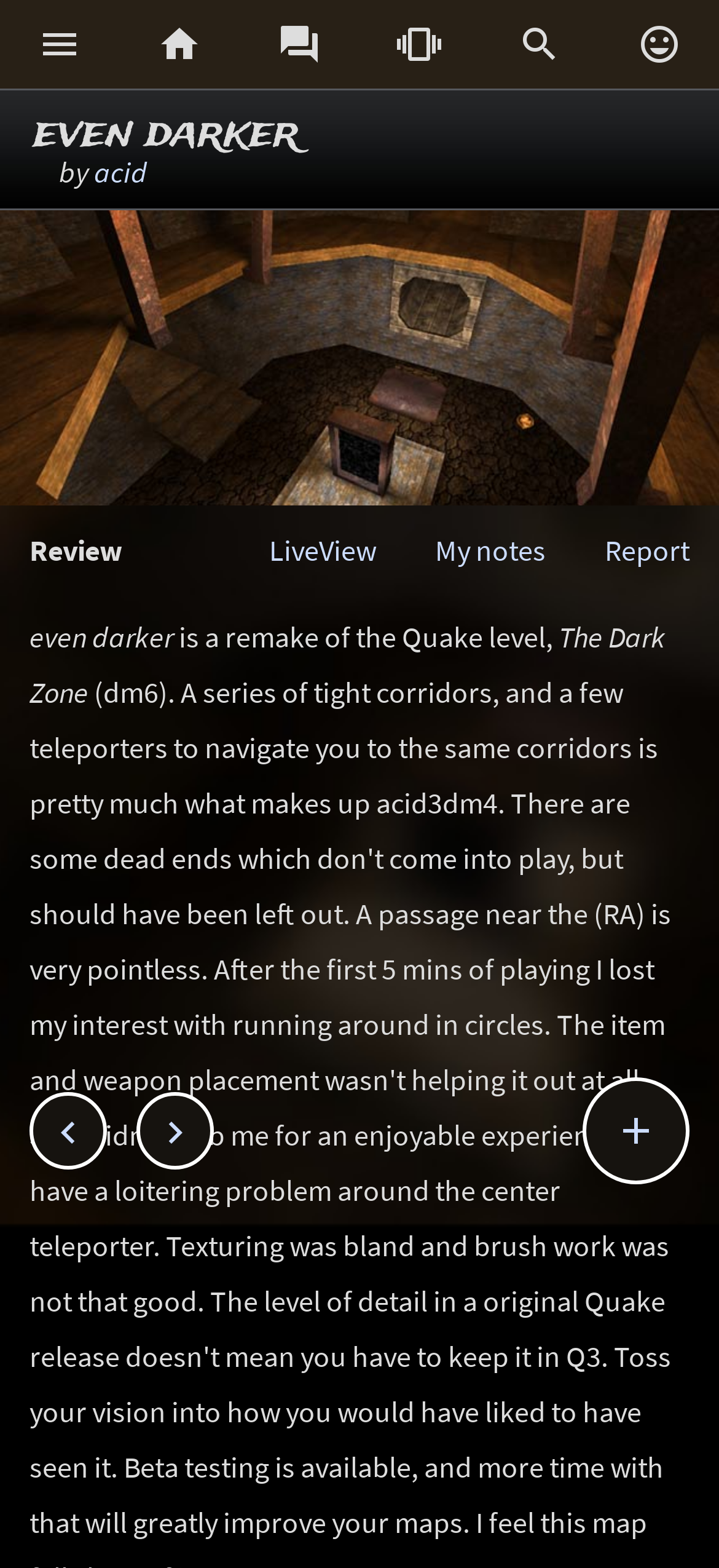From the webpage screenshot, predict the bounding box of the UI element that matches this description: "".

[0.0, 0.0, 0.167, 0.056]